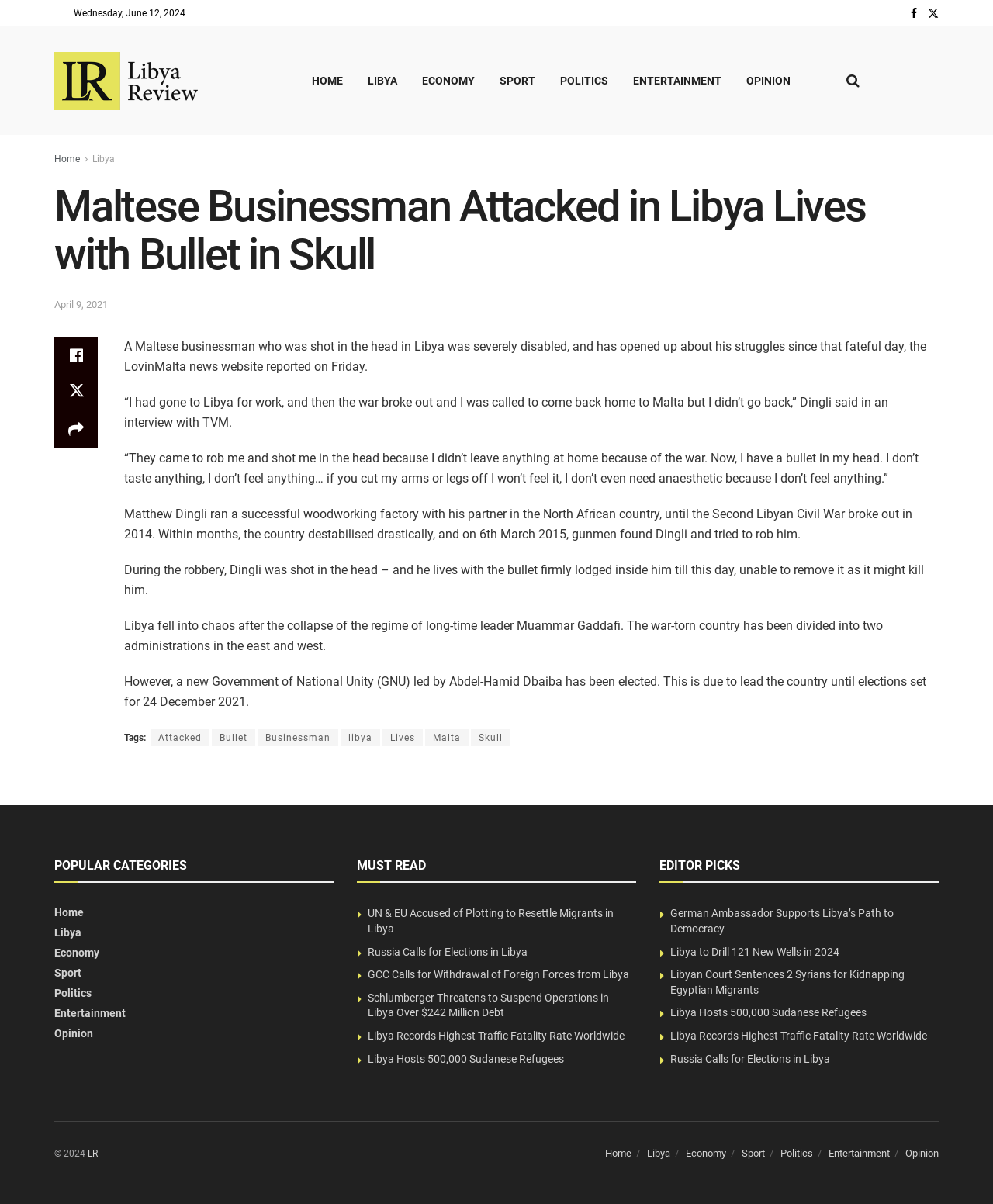Please find the bounding box for the UI element described by: "5.1. Folder Lock".

None